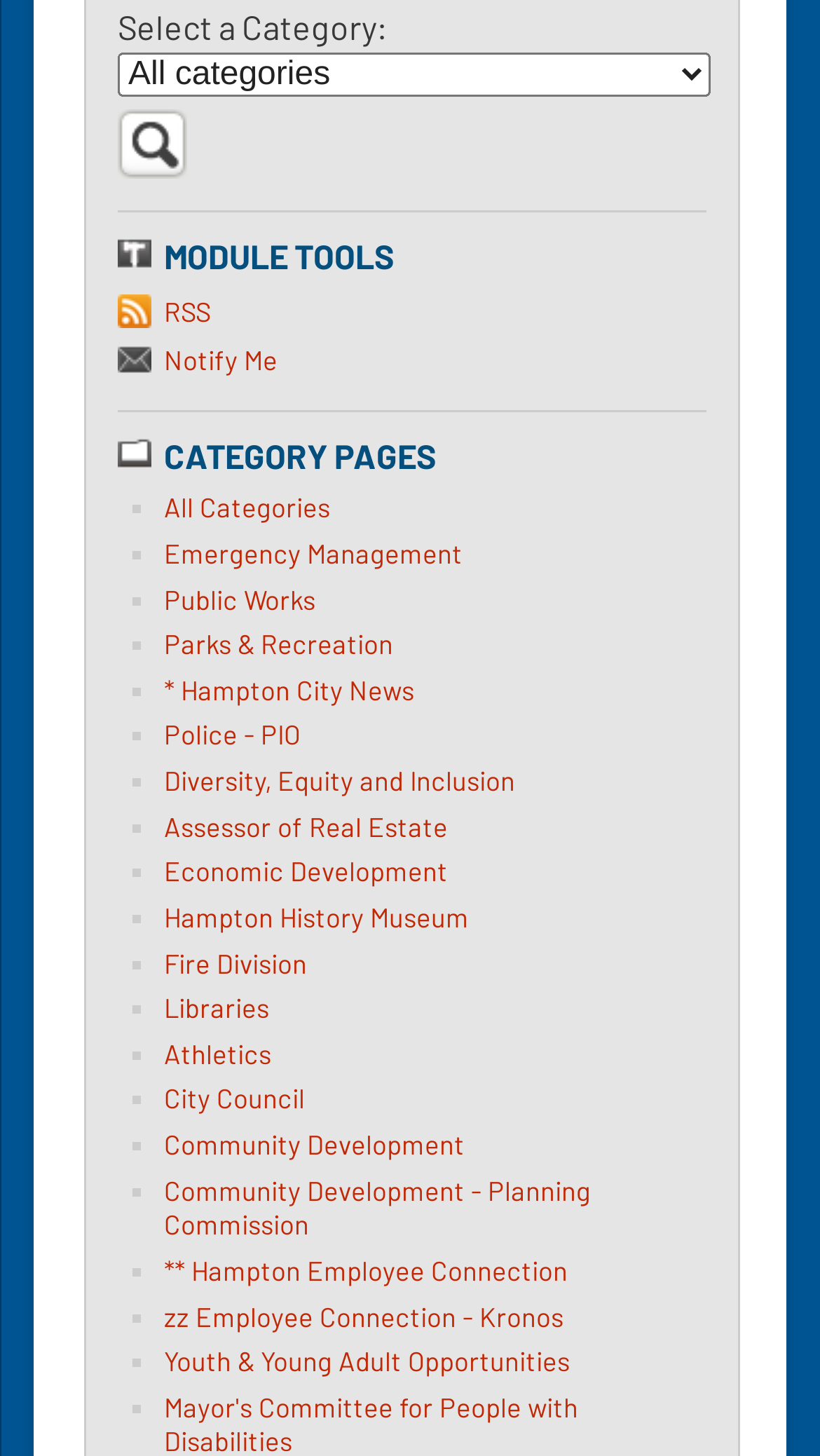Specify the bounding box coordinates for the region that must be clicked to perform the given instruction: "Notify me".

[0.144, 0.233, 0.862, 0.263]